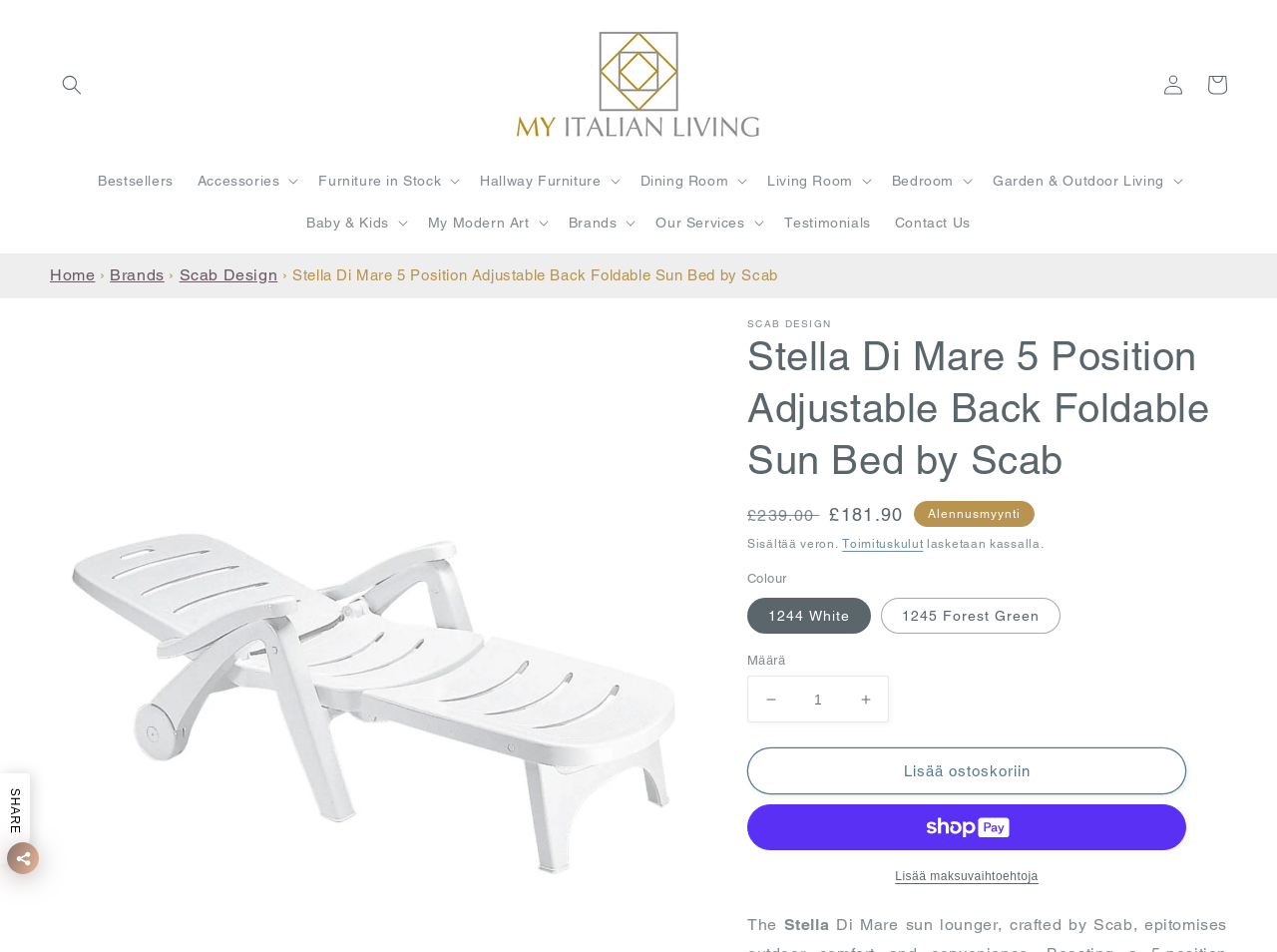Predict the bounding box of the UI element based on this description: "My Modern Art".

[0.326, 0.211, 0.436, 0.256]